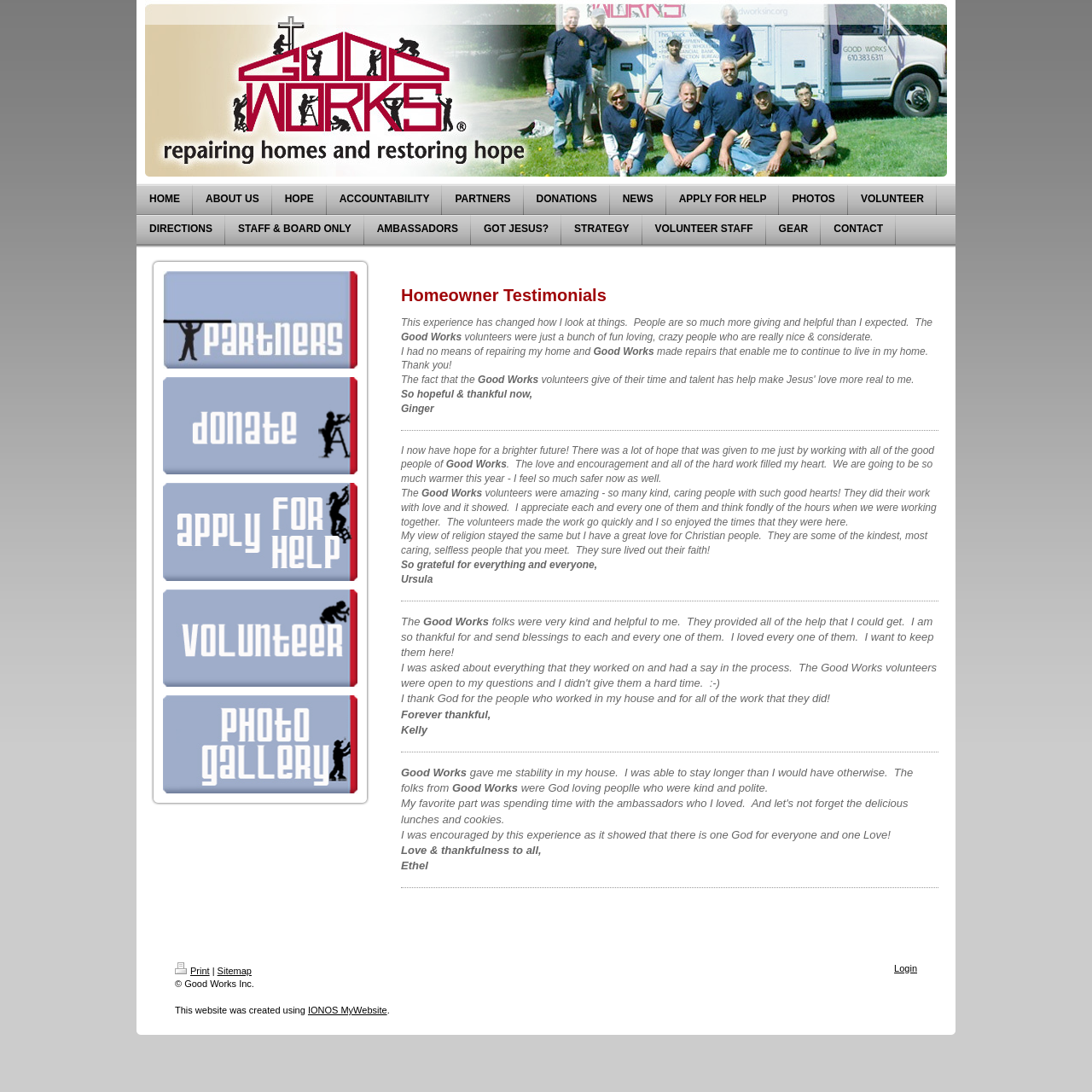What can be found on the 'HOME' page?
Using the information presented in the image, please offer a detailed response to the question.

The 'HOME' page link is one of the main navigation links on the webpage, and it leads to a section titled 'Homeowner Testimonials'. This section contains quotes and stories from homeowners who have received assistance from the organization, suggesting that the 'HOME' page is a showcase of the organization's impact and success stories.